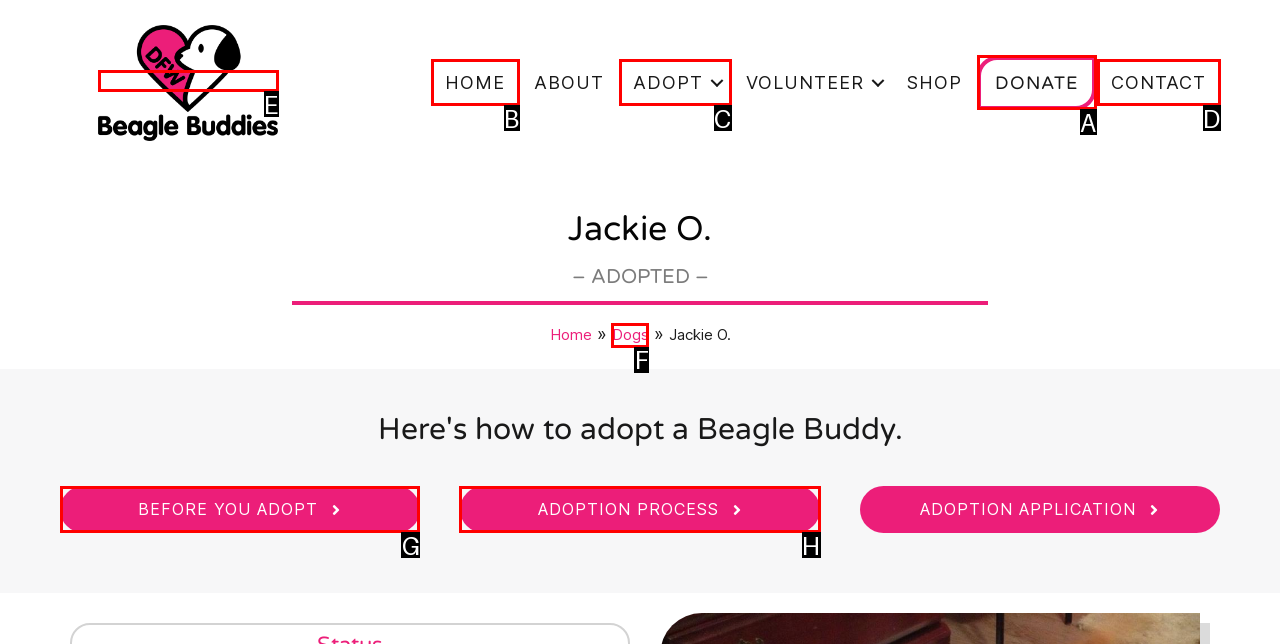Identify the correct HTML element to click for the task: learn about adoption process. Provide the letter of your choice.

H